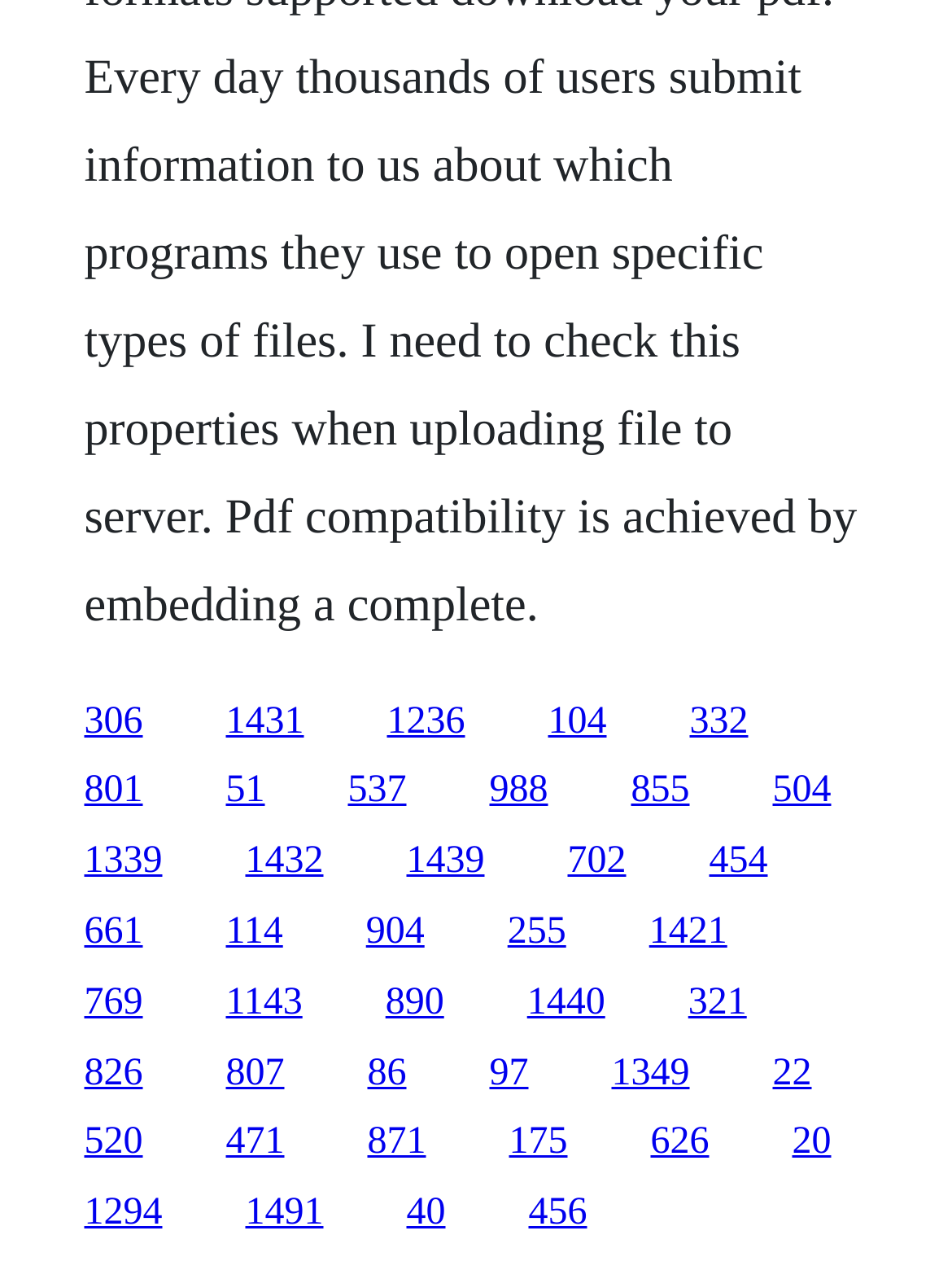Are all links aligned vertically?
Using the details shown in the screenshot, provide a comprehensive answer to the question.

I analyzed the y1 and y2 coordinates of the link elements and found that they are all aligned vertically, with no overlap or gaps between them.